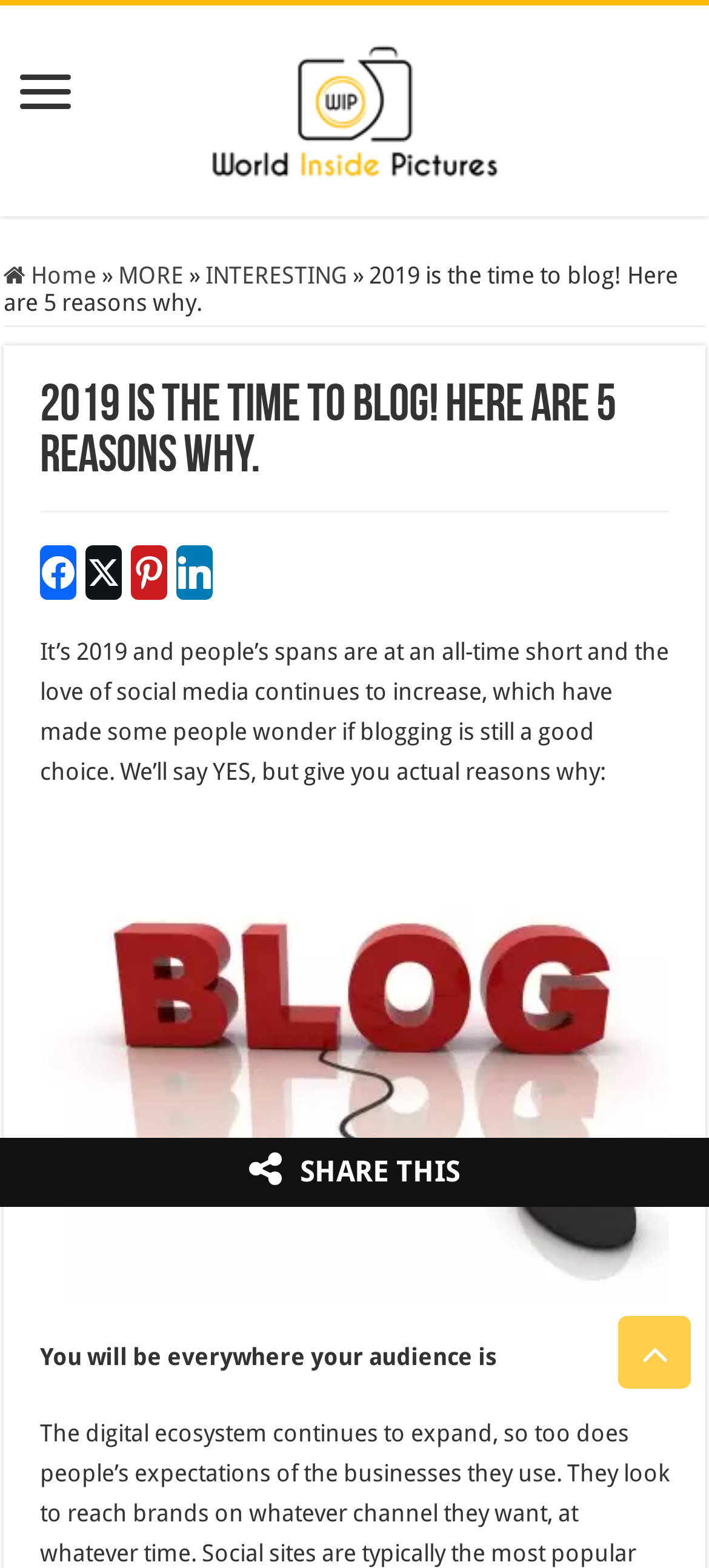Locate the heading on the webpage and return its text.

2019 is the time to blog! Here are 5 reasons why.